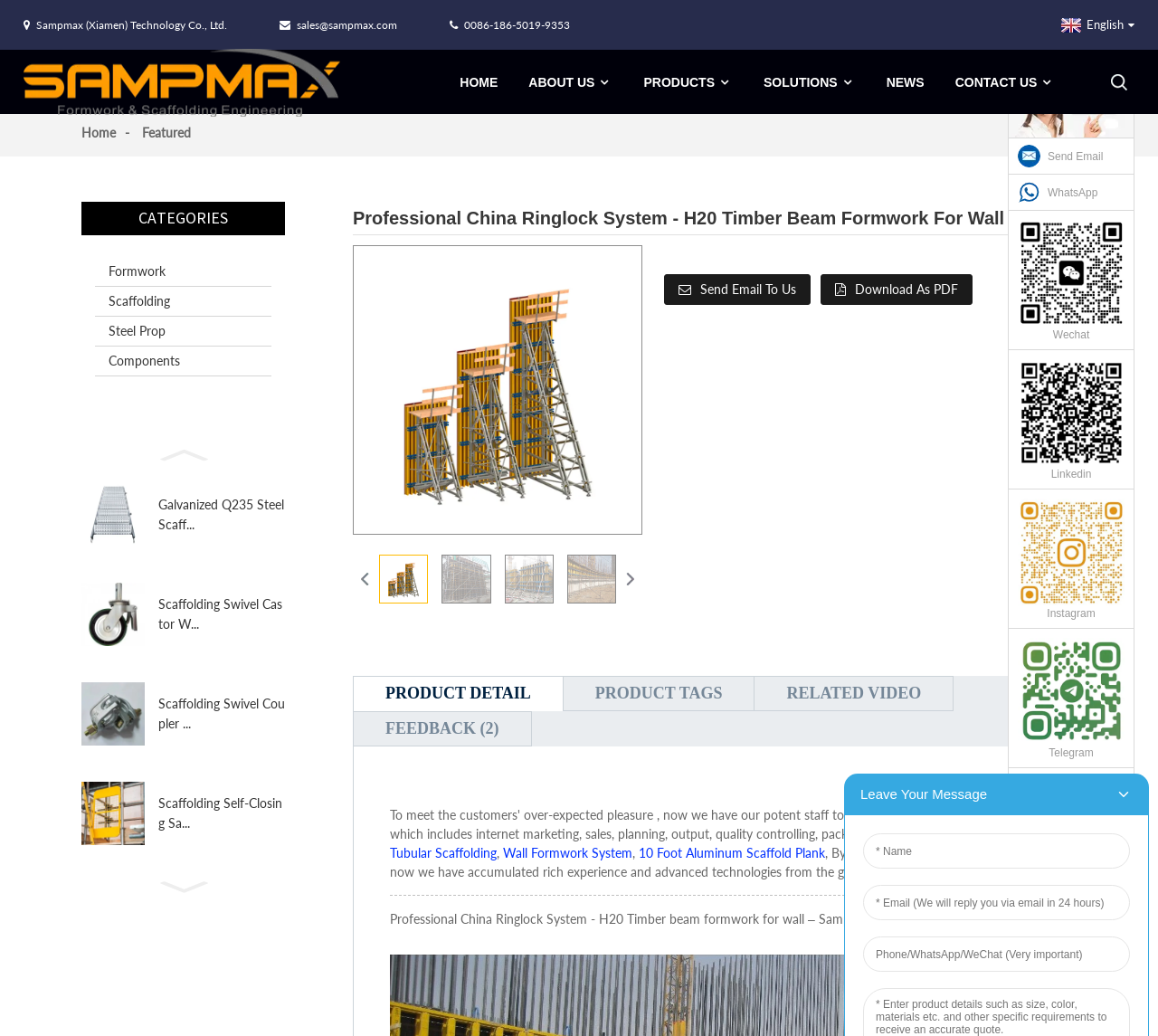Summarize the webpage with a detailed and informative caption.

This webpage is about a professional China Ringlock system, specifically the H20 Timber beam formwork for walls, offered by Sampmax. At the top, there is a logo and a navigation menu with links to HOME, ABOUT US, PRODUCTS, SOLUTIONS, NEWS, and CONTACT US. Below the navigation menu, there are categories listed, including Formwork, Scaffolding, Steel Prop, and Components.

The main content of the webpage is divided into sections. The first section displays a large image of the H20 Timber beam formwork for walls, accompanied by a heading and a brief description. Below this section, there are four smaller sections, each featuring an image, a heading, and a brief description of a different product, including Galvanized Q235 Steel Scaffolding Staircase, Scaffolding Swivel Castor Wheel, Scaffolding Swivel Coupler, and Scaffolding Self-Closing Safety Gate.

To the right of these sections, there are buttons to navigate through the products. Below these sections, there is a section with multiple images of the H20 Timber beam formwork for walls, each with a link to the product.

The webpage also features a section with headings for PRODUCT DETAIL, PRODUCT TAGS, RELATED VIDEO, and FEEDBACK, although the content for these sections is not provided. Additionally, there are links to related products, including Tubular Scaffolding, Wall Formwork System, and 10 Foot Aluminum Scaffold Plank.

At the bottom of the webpage, there is a section with a brief description of the company, Sampmax, and its experience and technologies. There is also a separator line and a section with a heading and a brief description of the H20 Timber beam formwork for walls.

Finally, there is a complementary section at the bottom right of the webpage with links to Send Email and WhatsApp, as well as an image labeled "Online Inuiry".